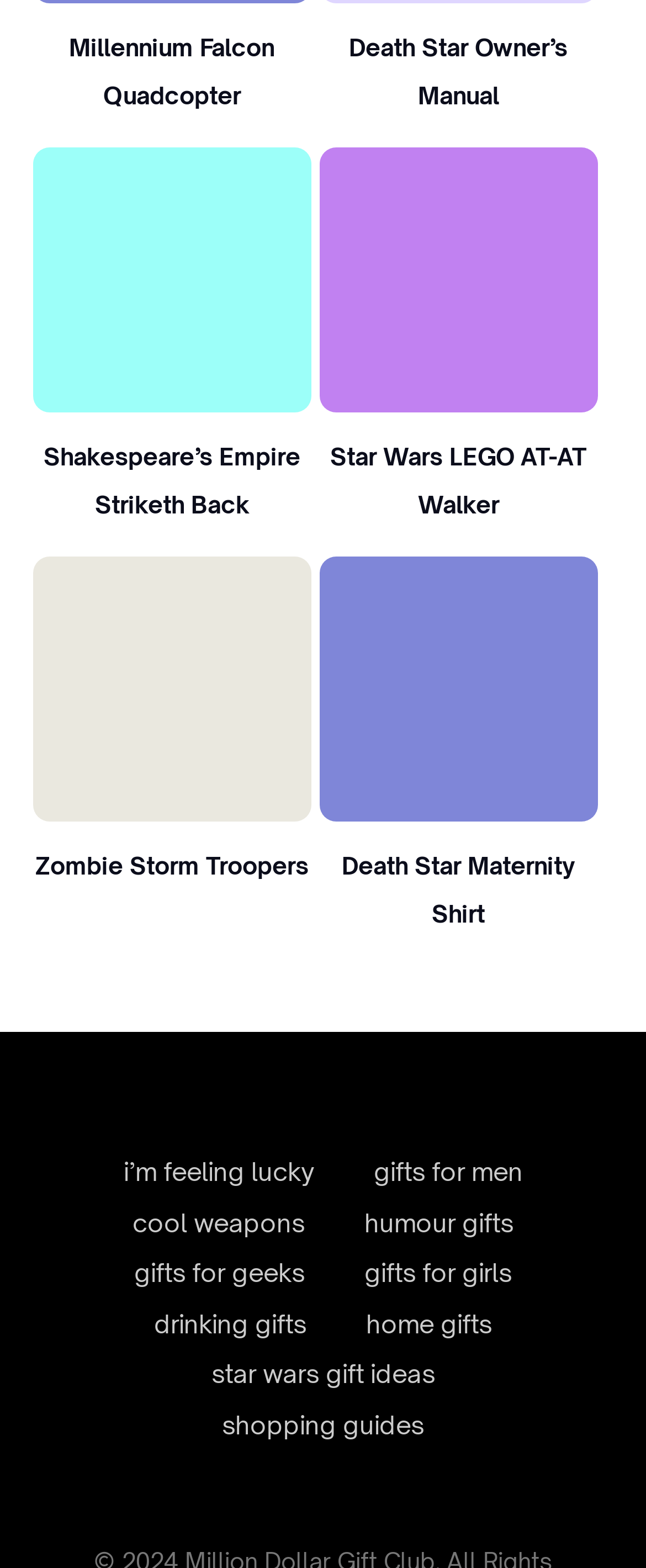Given the element description "Home Gifts" in the screenshot, predict the bounding box coordinates of that UI element.

[0.567, 0.833, 0.762, 0.857]